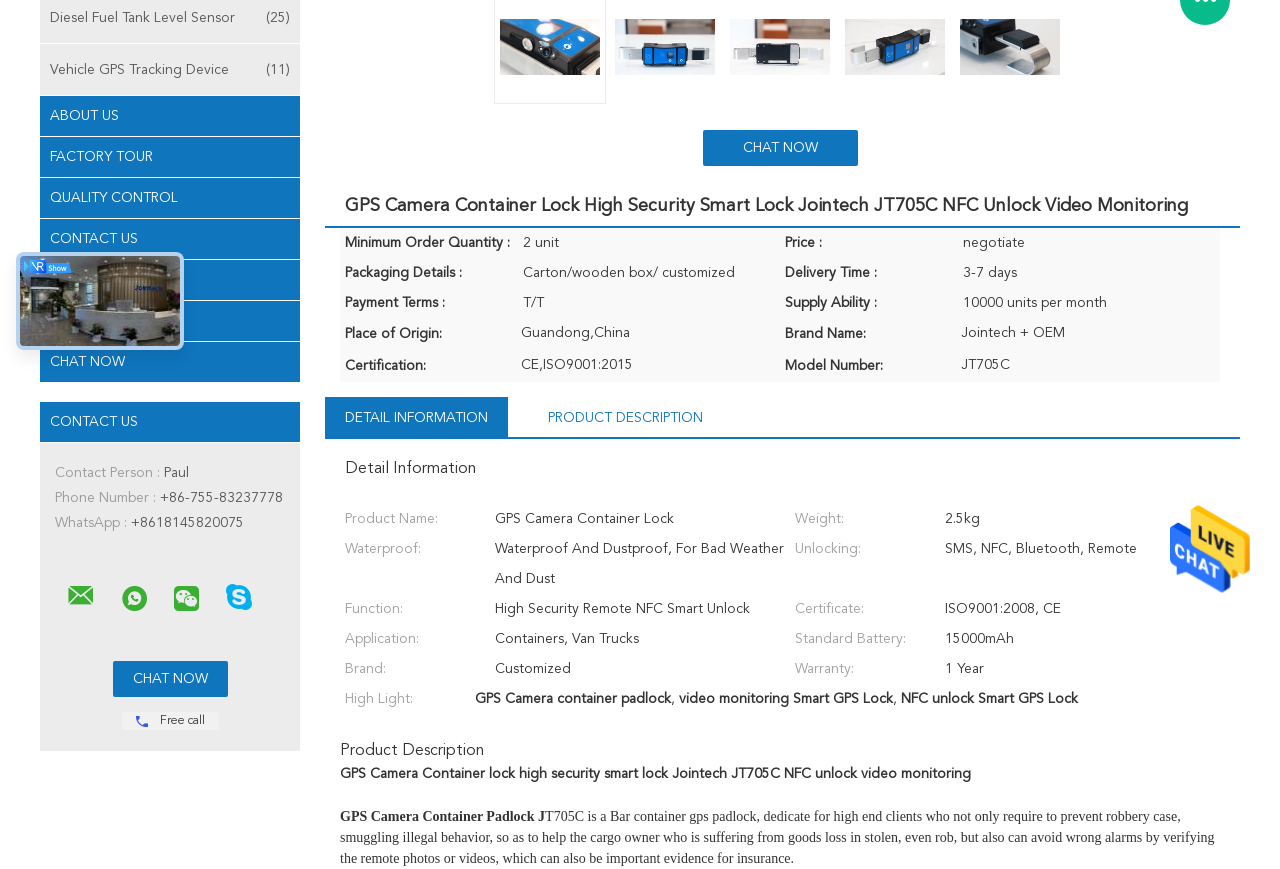Find and provide the bounding box coordinates for the UI element described here: "Cases". The coordinates should be given as four float numbers between 0 and 1: [left, top, right, bottom].

[0.031, 0.346, 0.234, 0.392]